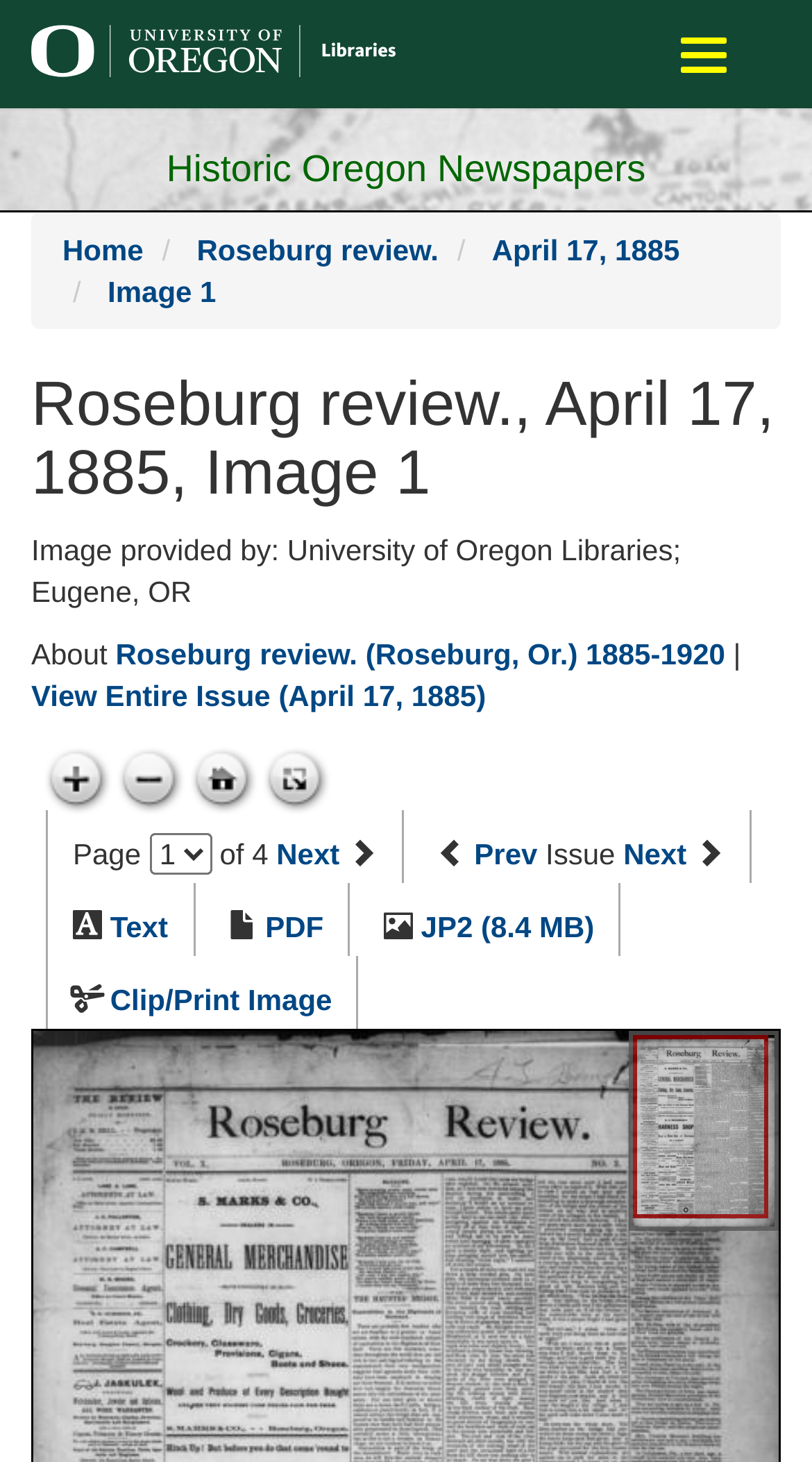Please specify the bounding box coordinates of the area that should be clicked to accomplish the following instruction: "Learn about Koulutus courses". The coordinates should consist of four float numbers between 0 and 1, i.e., [left, top, right, bottom].

None